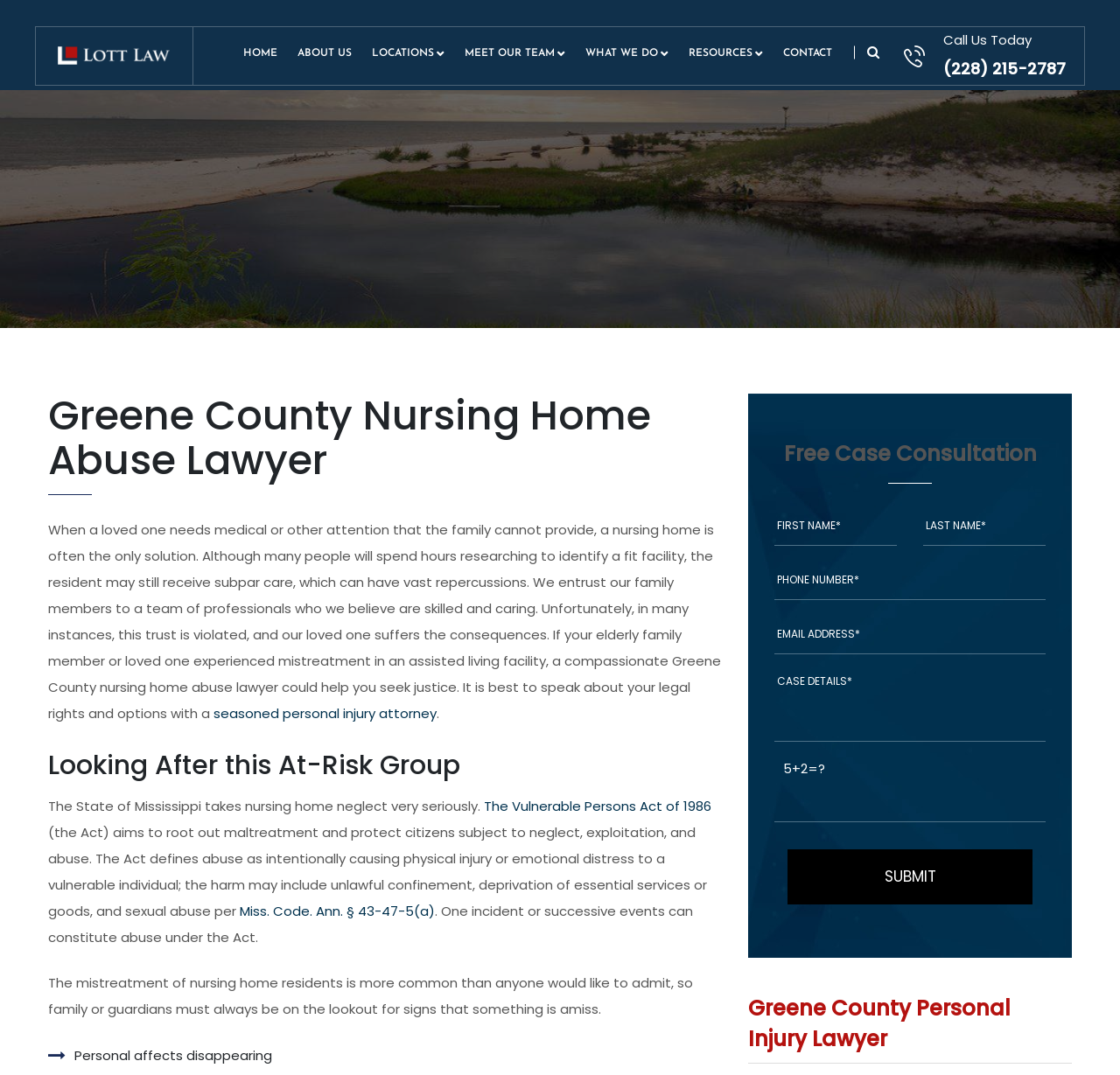Locate the bounding box coordinates of the element that should be clicked to fulfill the instruction: "Read about 'WHAT WE DO'".

[0.523, 0.025, 0.597, 0.074]